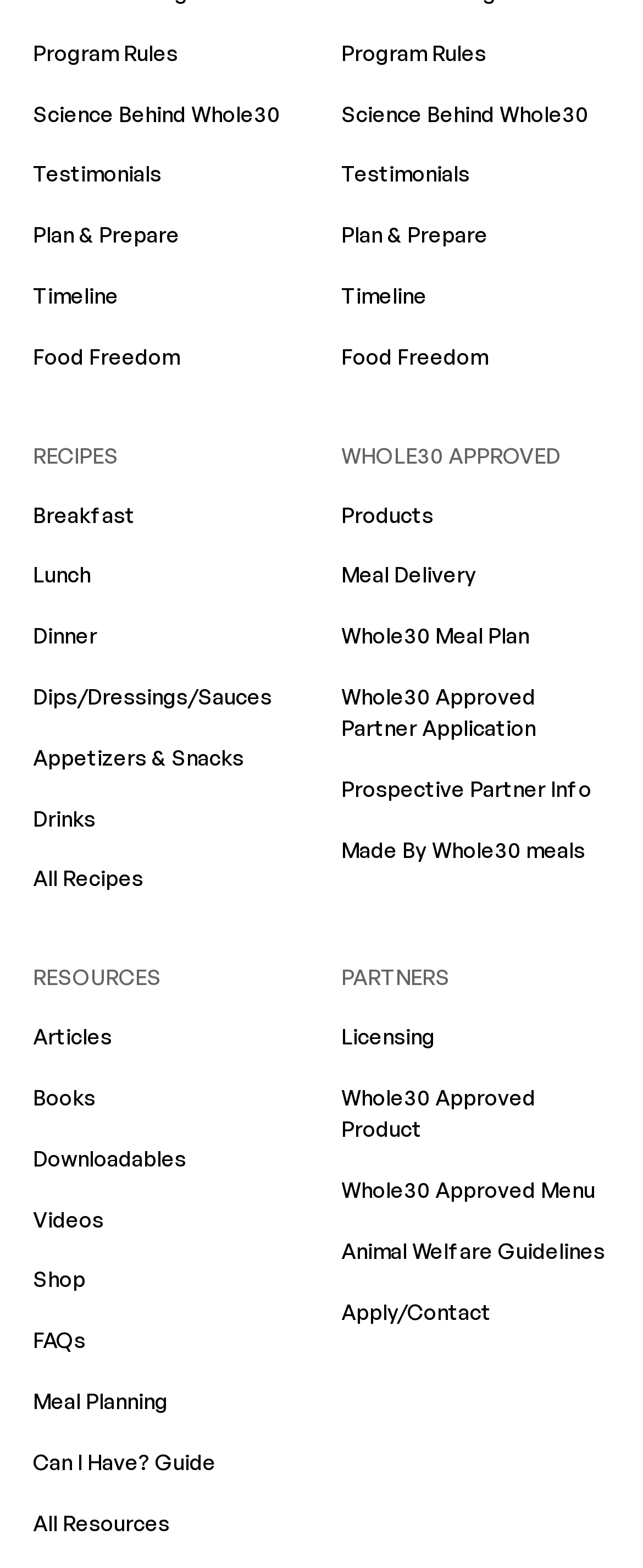Show the bounding box coordinates for the HTML element described as: "Whole30 Approved Partner Application".

[0.531, 0.425, 0.949, 0.484]